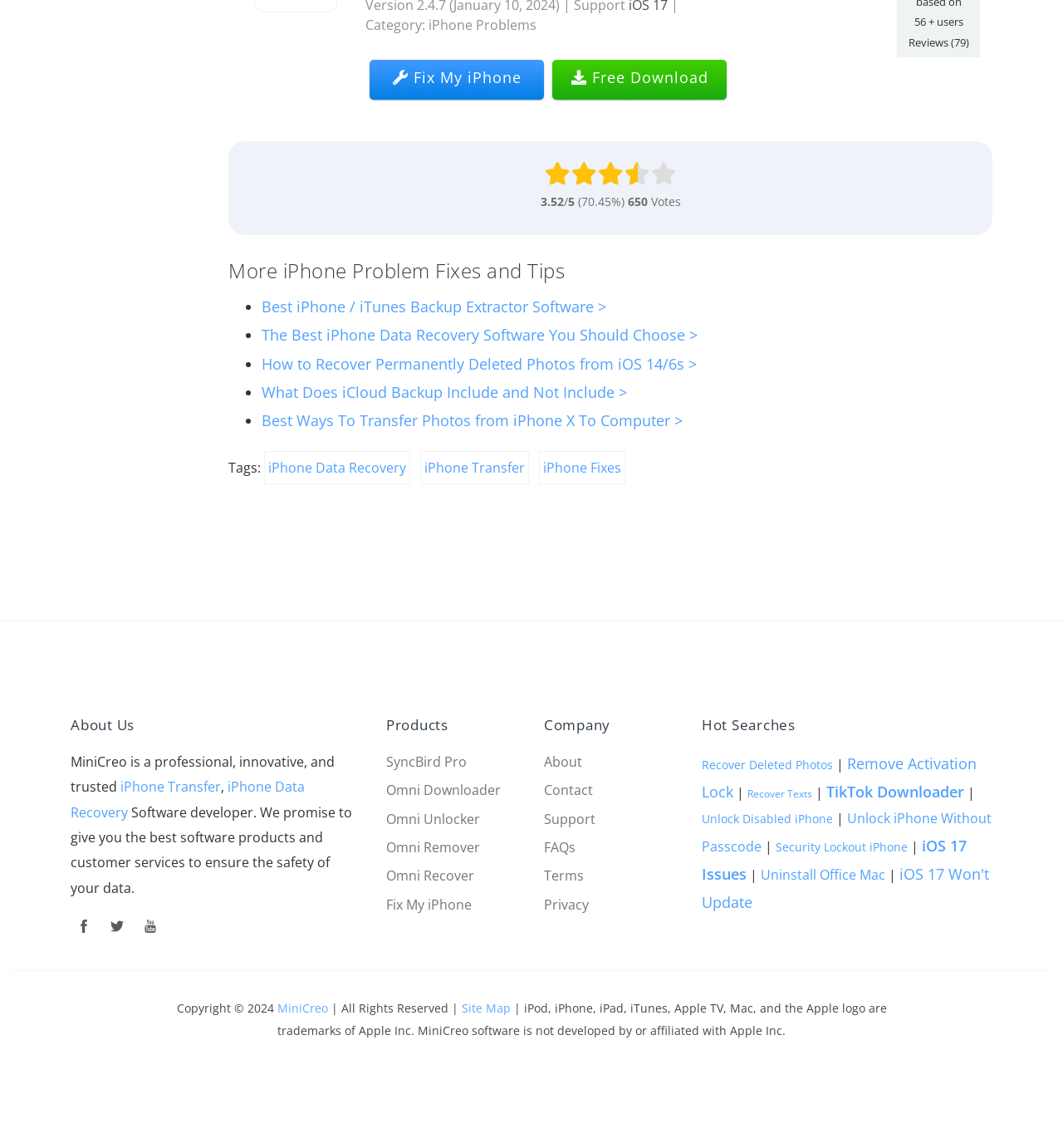With reference to the image, please provide a detailed answer to the following question: What is the purpose of the 'Fix My iPhone' link?

The 'Fix My iPhone' link is likely a solution to fix various iPhone problems, as it is mentioned alongside other iPhone problem fixes and tips on the webpage, and it is also listed as a product of the company MiniCreo.